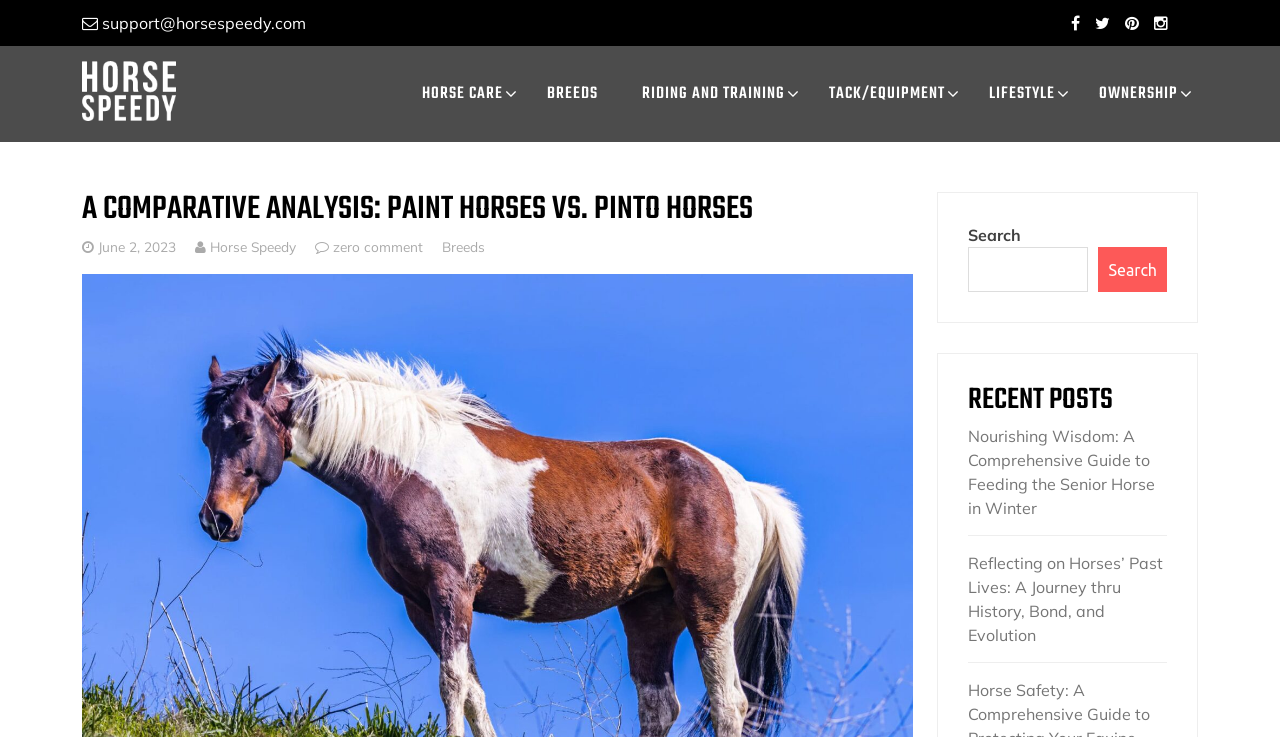Please specify the bounding box coordinates of the region to click in order to perform the following instruction: "Search for horse breeds".

[0.756, 0.335, 0.85, 0.396]